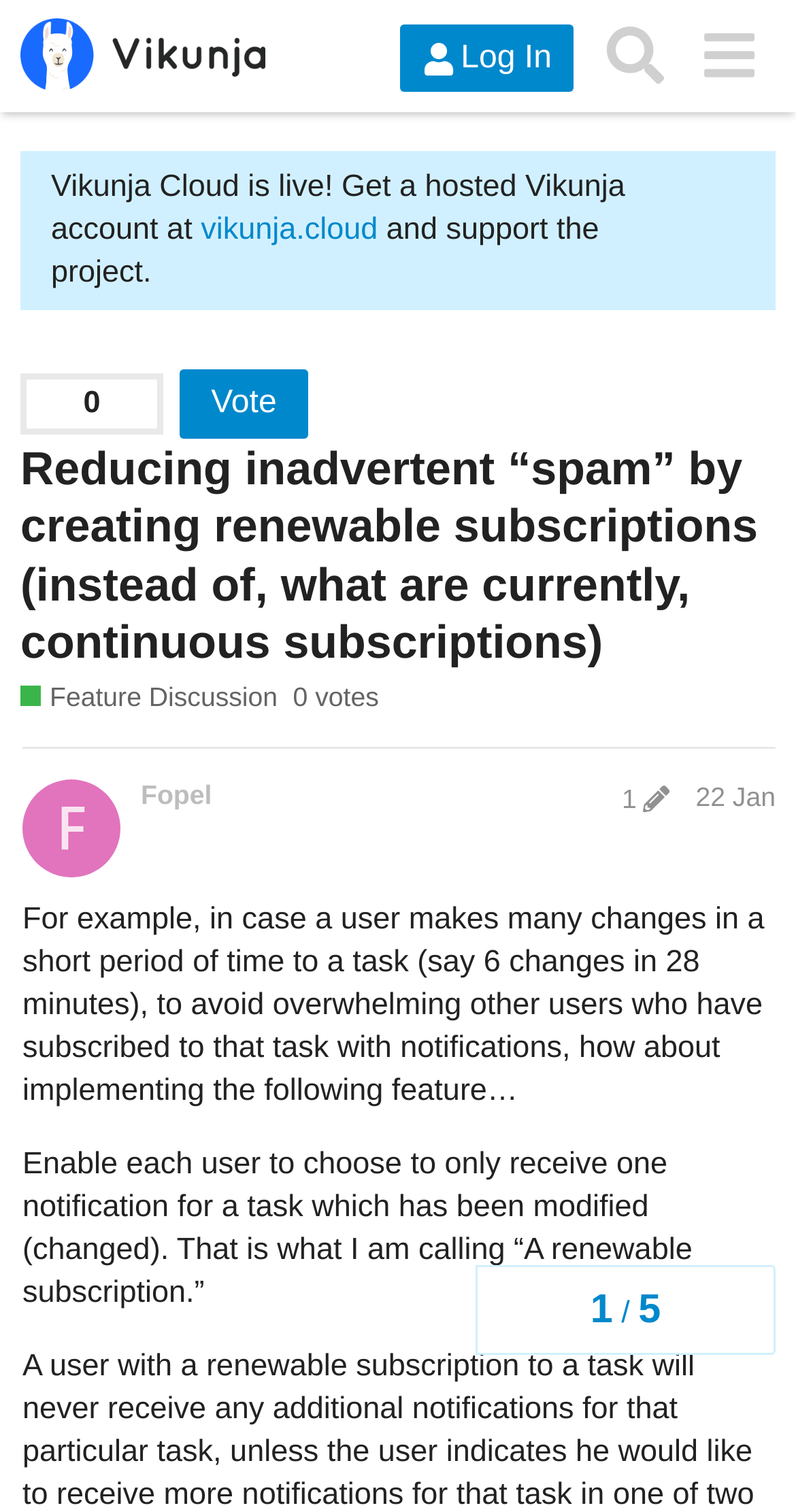Create a detailed summary of the webpage's content and design.

The webpage appears to be a feature discussion forum, specifically focused on the topic of reducing inadvertent "spam" by creating renewable subscriptions. At the top of the page, there is a header section with a link to the "Vikunja Community" and buttons for logging in, searching, and accessing a menu. Below this, there is a promotional message announcing that "Vikunja Cloud is live!" and encouraging users to get a hosted Vikunja account.

The main content of the page is a discussion thread, with a heading that summarizes the topic of the discussion. The thread includes a link to the topic title, as well as a link to the "Feature Discussion" category. There is also a section displaying tags related to the discussion.

Below the heading, there is a post from a user, Fopel, which includes a link to their profile and a button to view their post edit history. The post itself is a lengthy text discussing the idea of implementing a feature to reduce notifications for users who have subscribed to a task. The text explains that this feature, called a "renewable subscription," would allow users to choose to only receive one notification for a task that has been modified.

On the right side of the page, there is a navigation section displaying the topic progress, with headings indicating the number of posts and the total number of pages in the discussion.